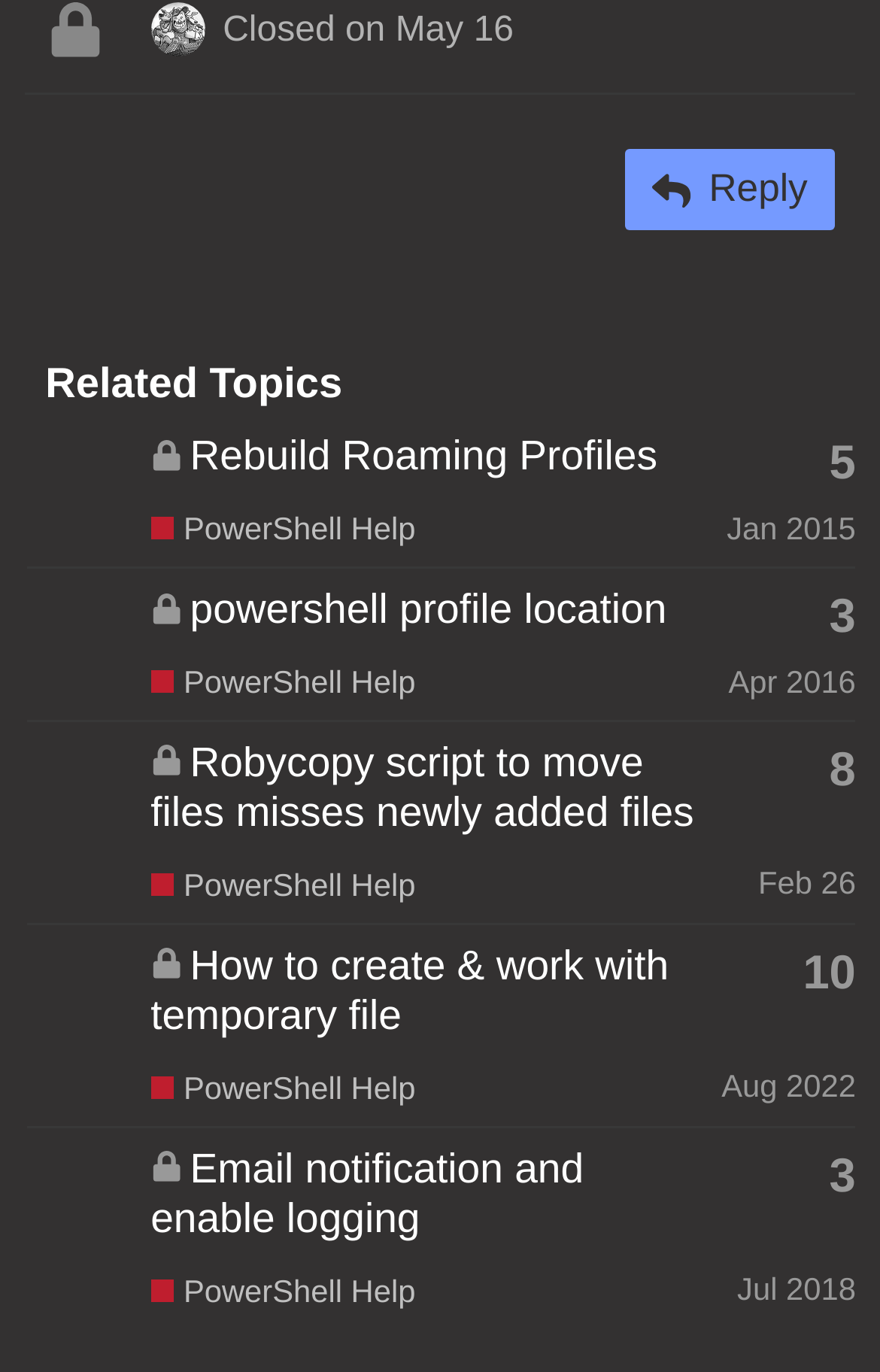Please determine the bounding box coordinates of the clickable area required to carry out the following instruction: "View the topic 'Rebuild Roaming Profiles'". The coordinates must be four float numbers between 0 and 1, represented as [left, top, right, bottom].

[0.216, 0.315, 0.747, 0.349]